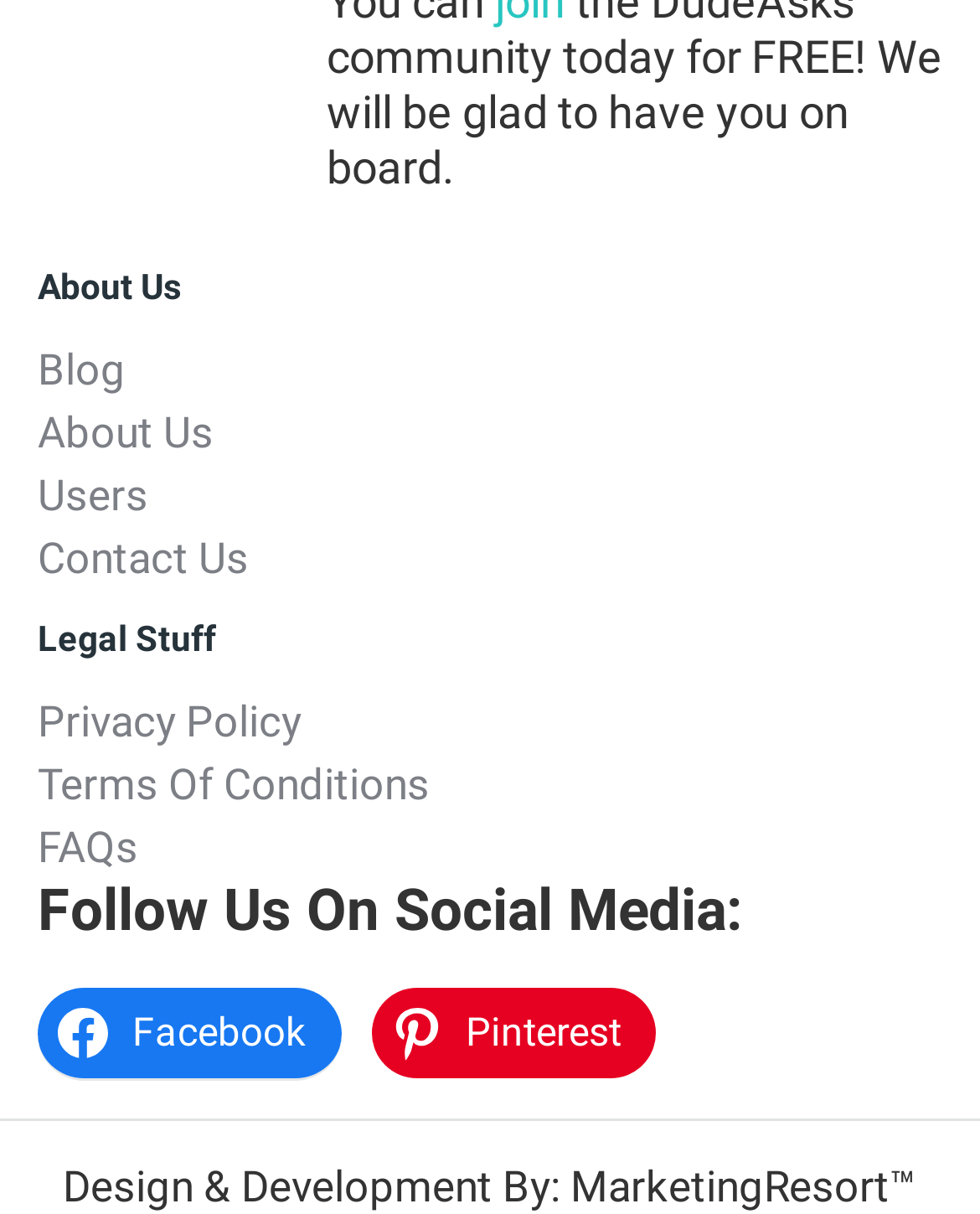Please determine the bounding box coordinates for the element with the description: "Users".

[0.038, 0.356, 0.151, 0.397]